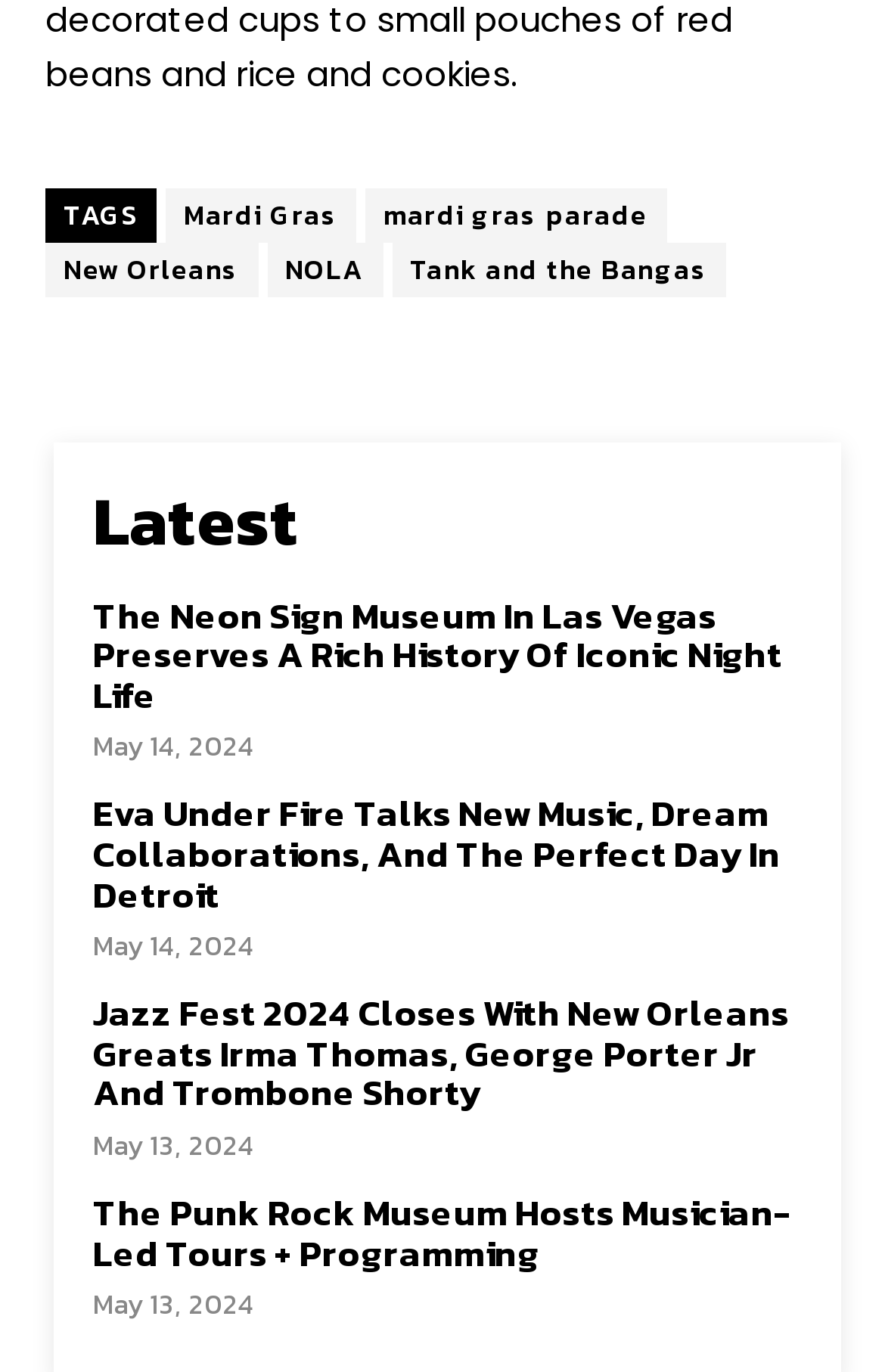Please find the bounding box coordinates of the element's region to be clicked to carry out this instruction: "View the article about The Neon Sign Museum In Las Vegas".

[0.105, 0.428, 0.885, 0.526]